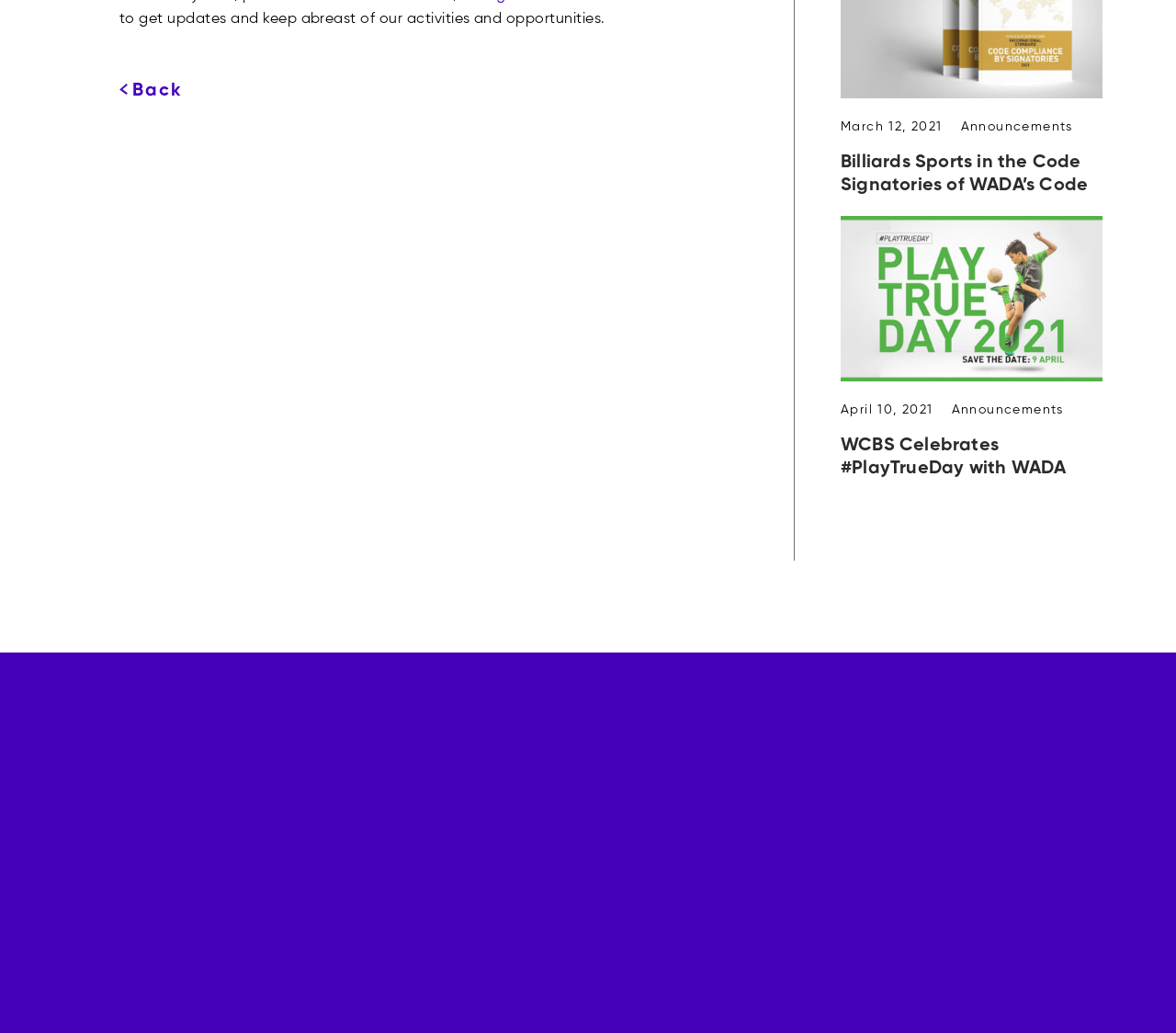What is the purpose of the form in the webpage?
Please describe in detail the information shown in the image to answer the question.

I found a form in the webpage with a label 'Sign up for updates from WCBS.' and a submit button 'Subscribe', which suggests that the purpose of the form is to contact WCBS.